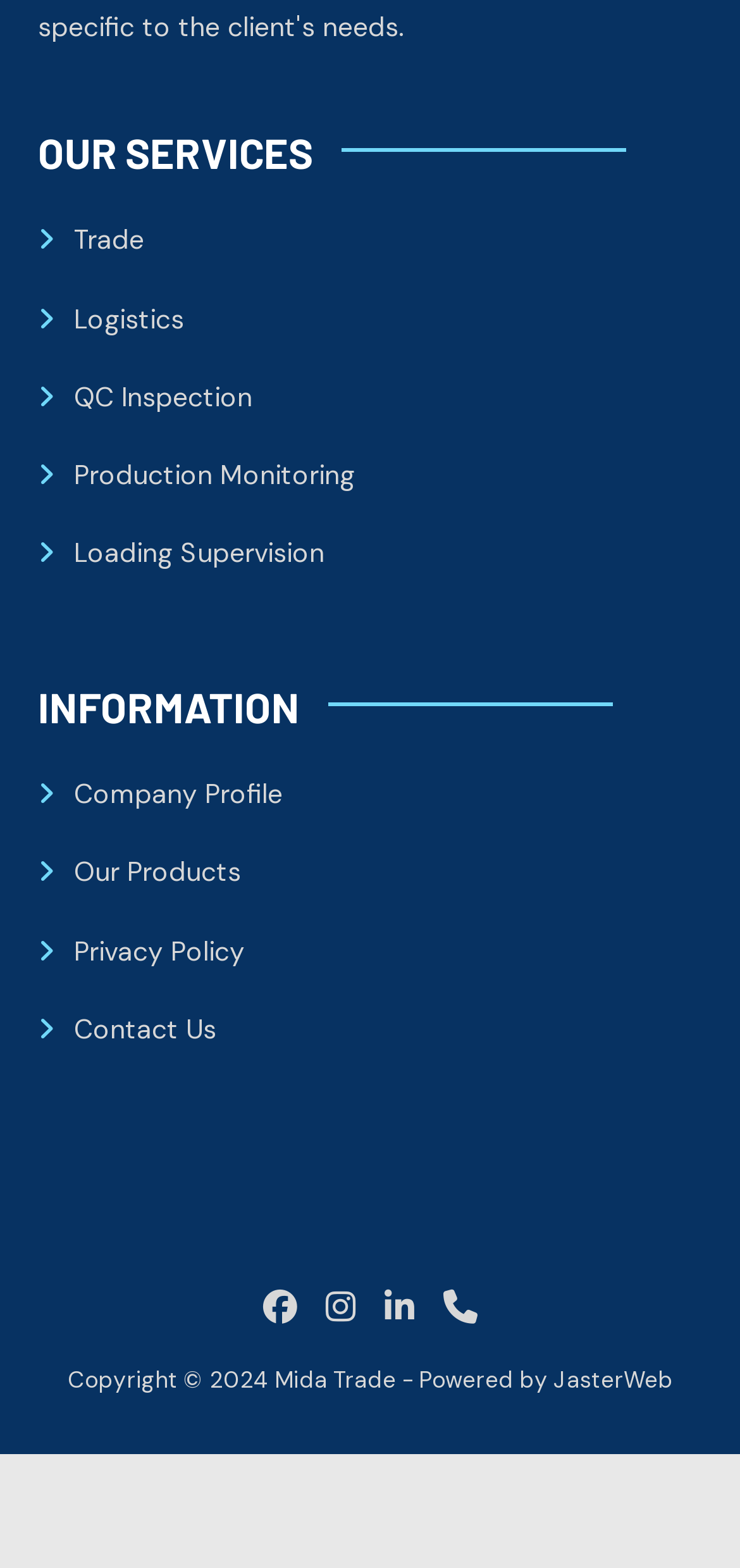Locate the bounding box coordinates of the clickable part needed for the task: "Learn about company profile".

[0.051, 0.495, 0.382, 0.517]